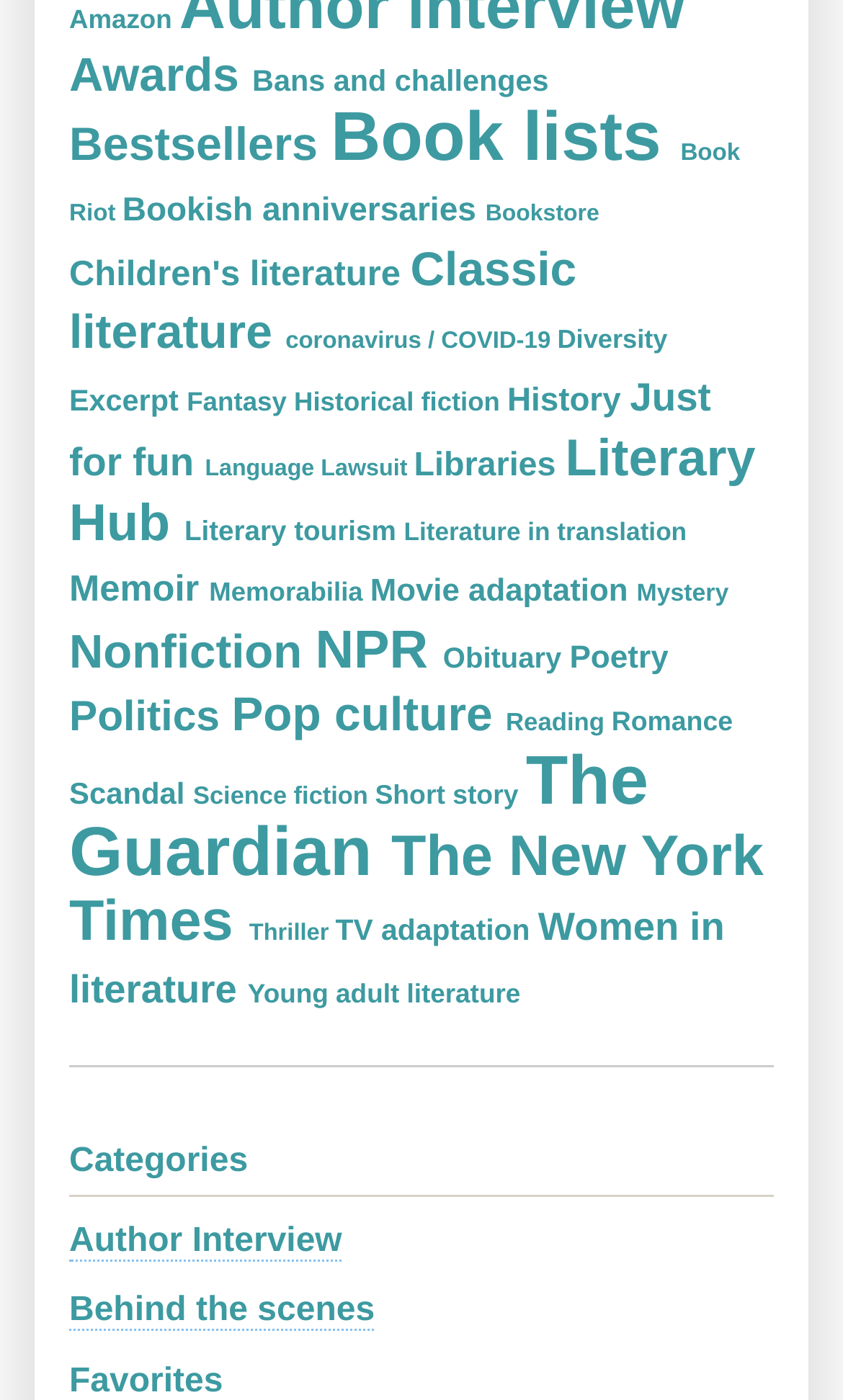How many links are related to literature genres?
Observe the image and answer the question with a one-word or short phrase response.

7